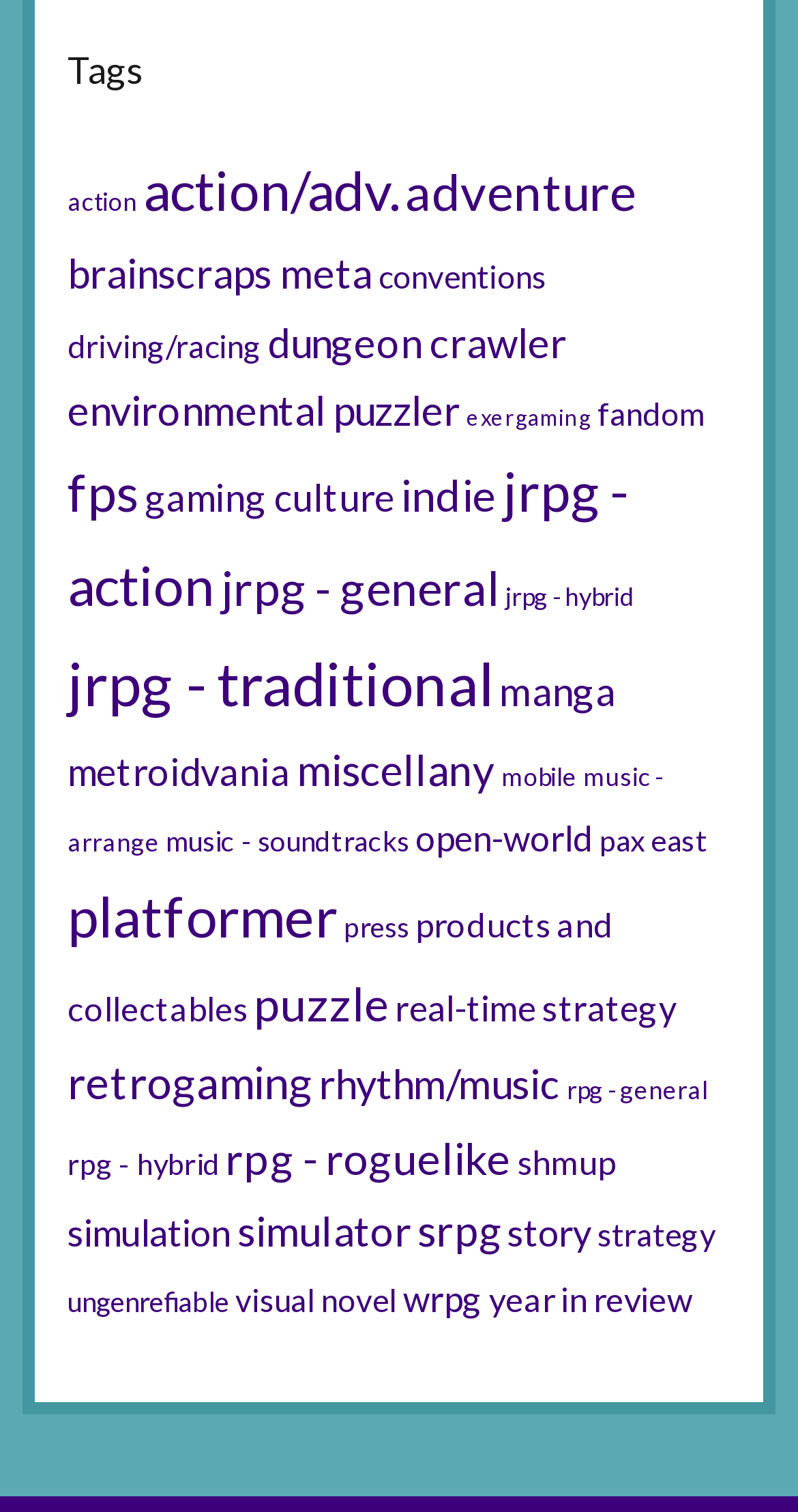Please specify the bounding box coordinates of the region to click in order to perform the following instruction: "Browse the 'jrpg - traditional' category".

[0.085, 0.428, 0.618, 0.475]